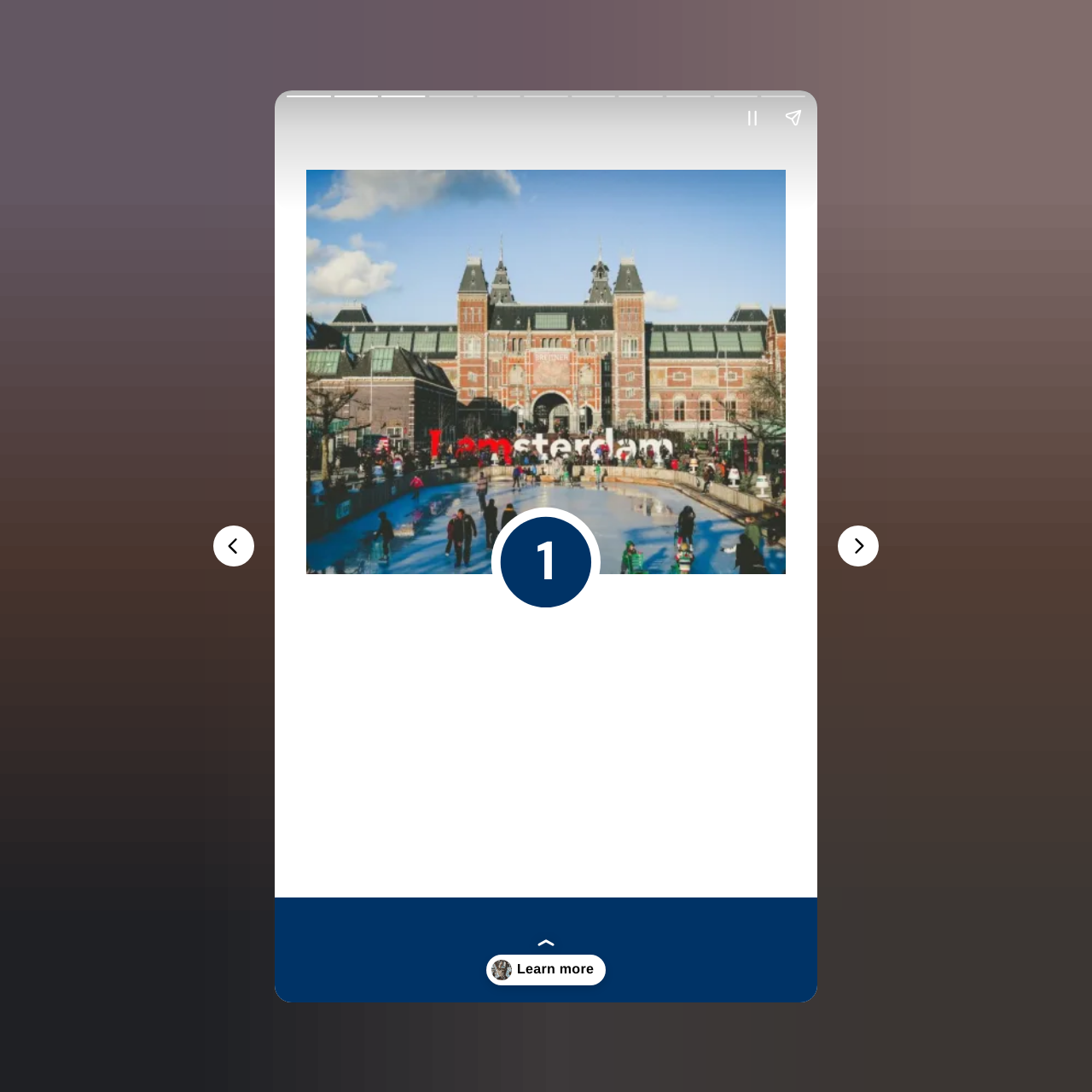Answer briefly with one word or phrase:
What is the main topic of this webpage?

Dangerous cities in Europe